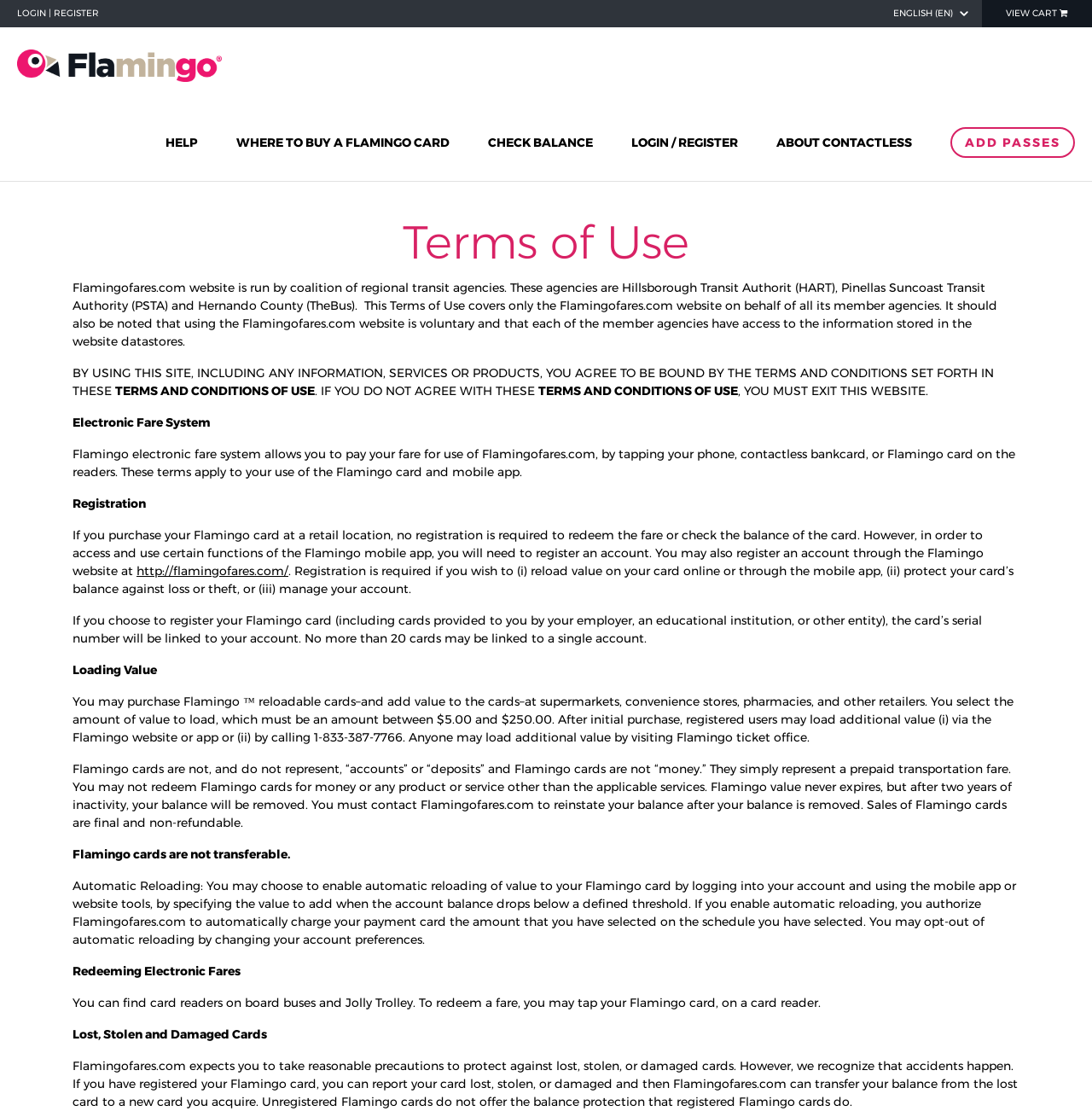Provide the bounding box coordinates of the section that needs to be clicked to accomplish the following instruction: "Click the 'Contact Us' link."

None